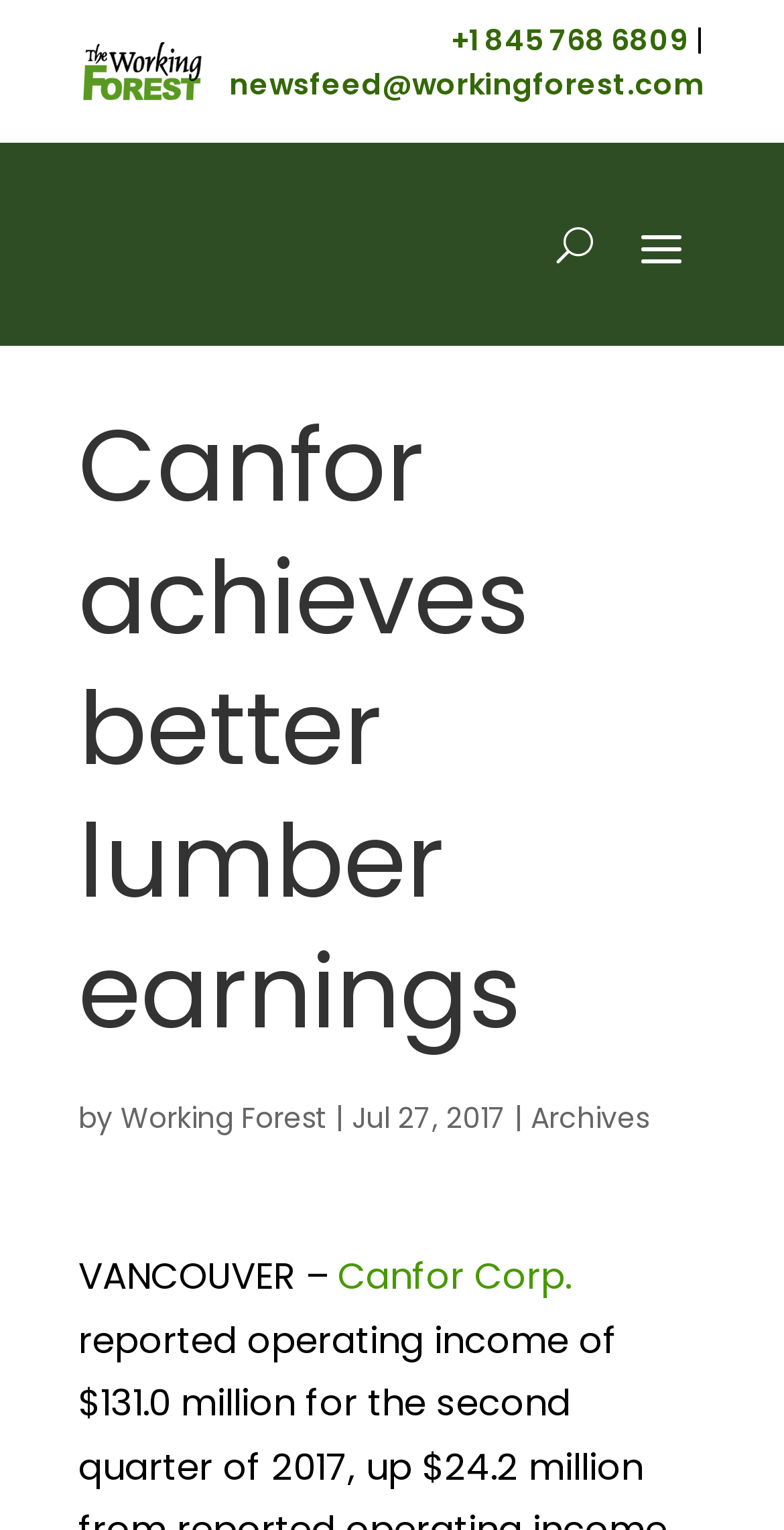Provide the bounding box coordinates of the HTML element this sentence describes: "newsfeed@workingforest.com". The bounding box coordinates consist of four float numbers between 0 and 1, i.e., [left, top, right, bottom].

[0.292, 0.042, 0.9, 0.068]